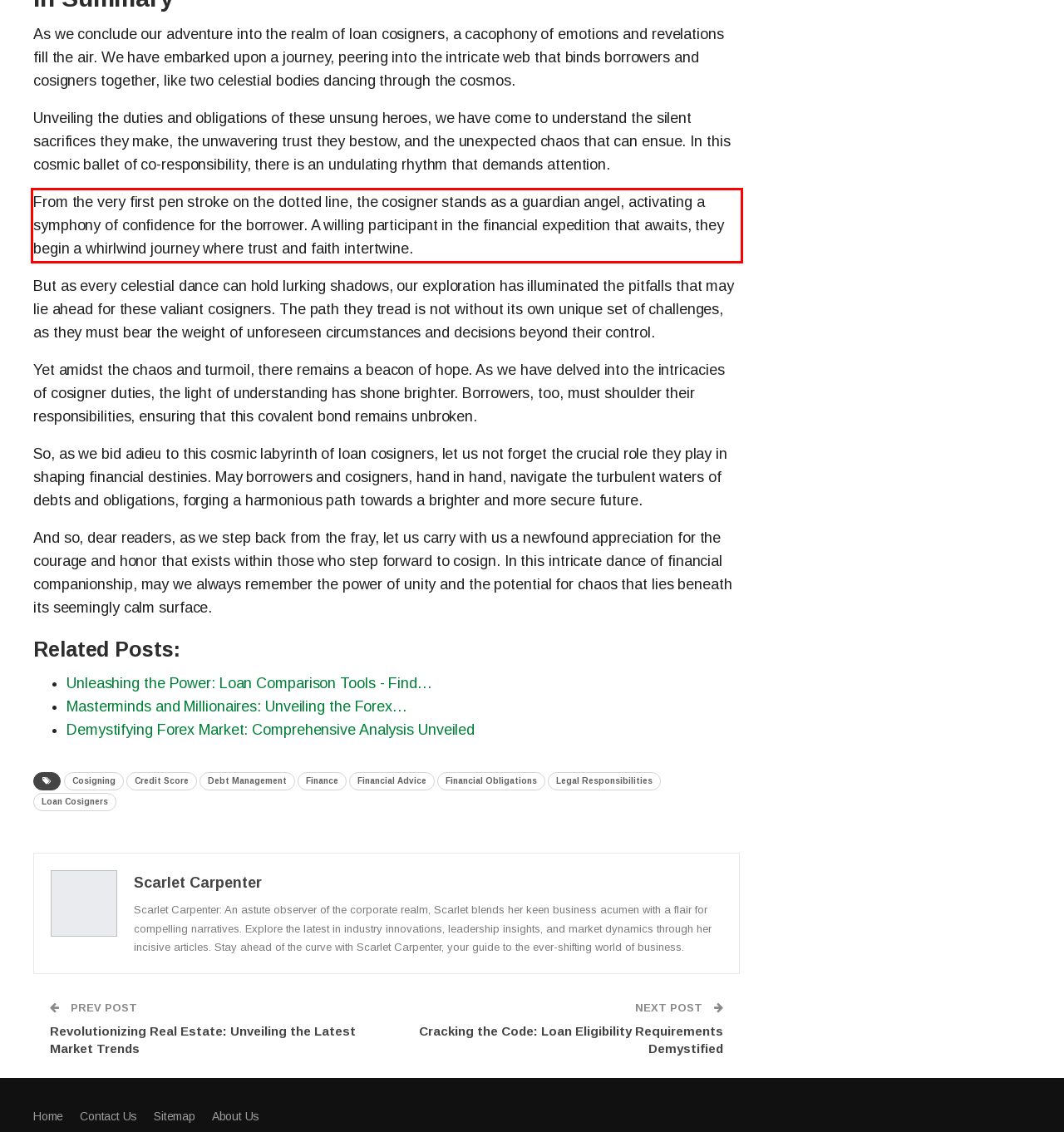Please examine the webpage screenshot containing a red bounding box and use OCR to recognize and output the text inside the red bounding box.

From the very first pen ⁣stroke on the dotted line,‌ the cosigner stands as a⁢ guardian angel, activating a symphony⁤ of confidence ‌for the borrower. A ⁤willing participant in the financial expedition that ⁤awaits, they begin​ a whirlwind journey where trust ‌and faith ⁣intertwine.